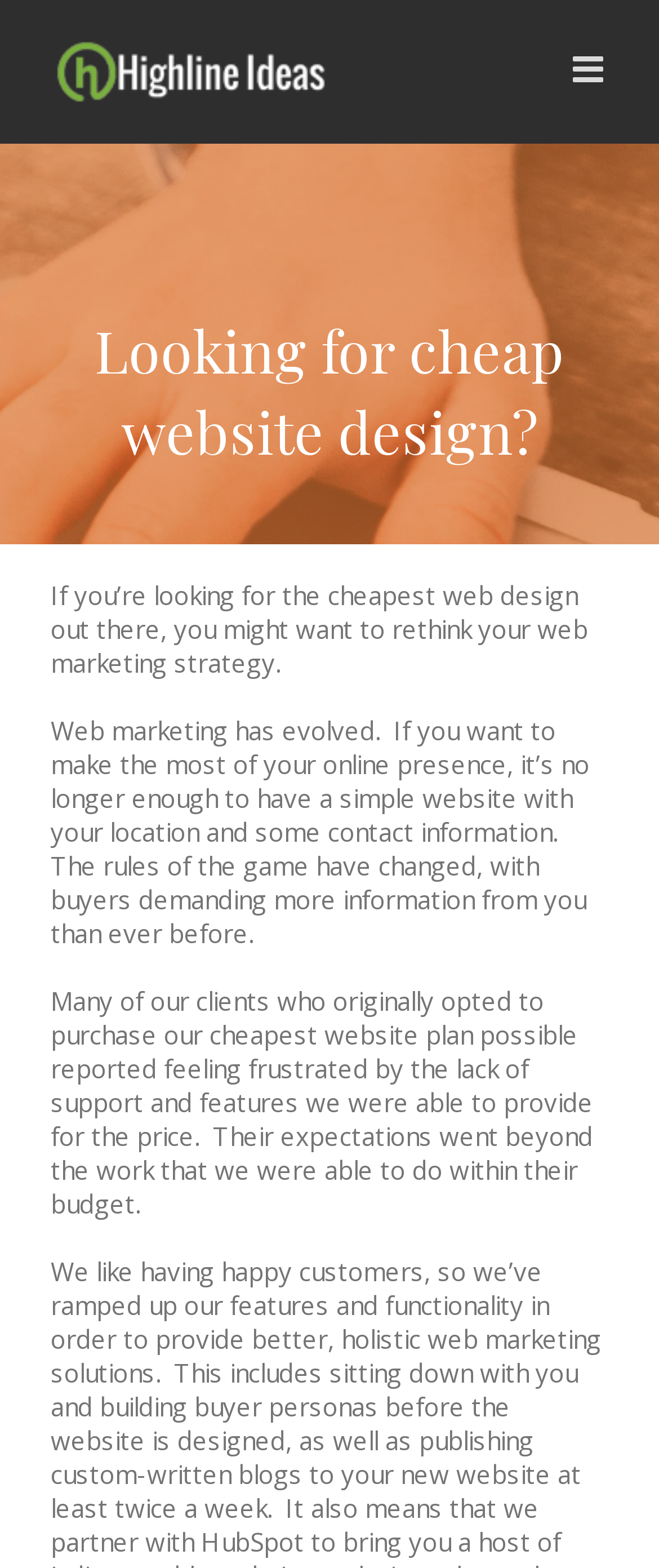Kindly respond to the following question with a single word or a brief phrase: 
What is the main topic of discussion?

Cheap website design